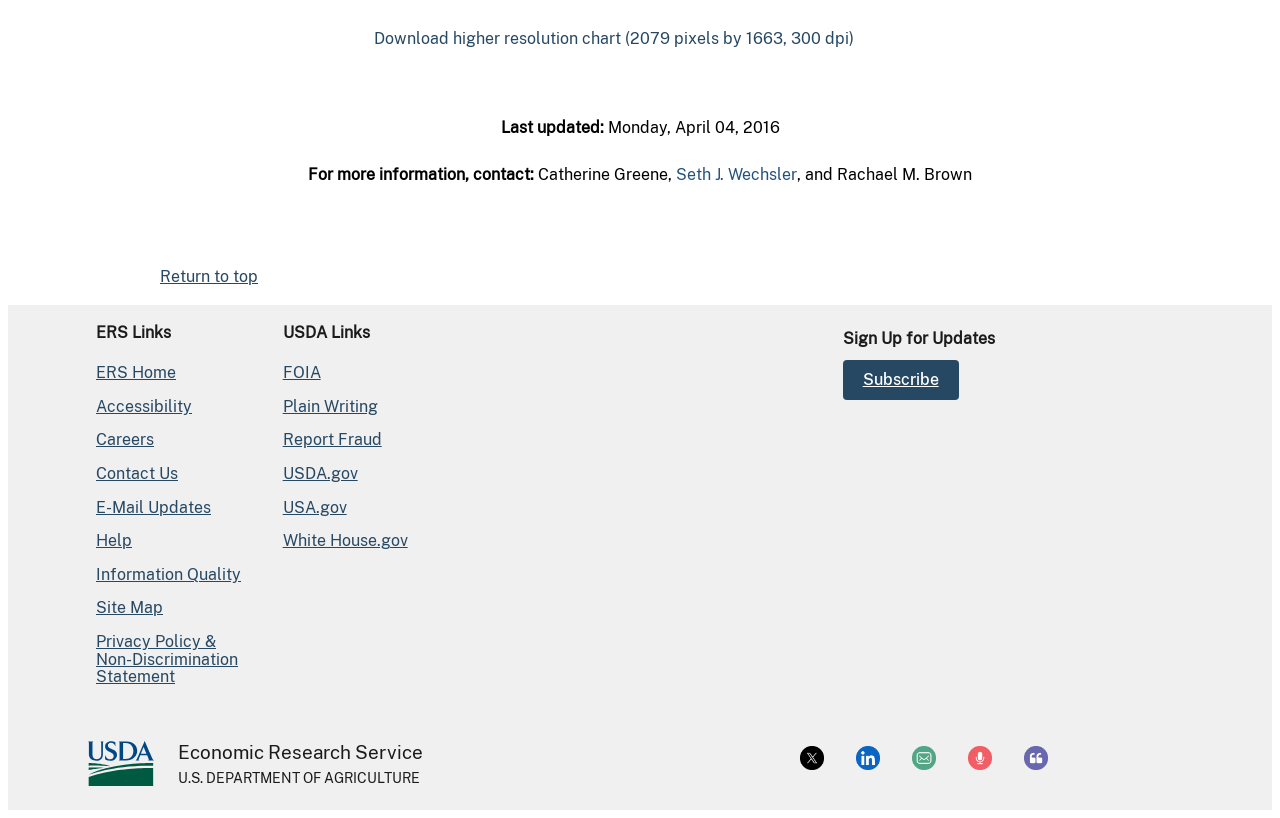Provide your answer in one word or a succinct phrase for the question: 
What is the purpose of the 'Subscribe' link?

To sign up for updates